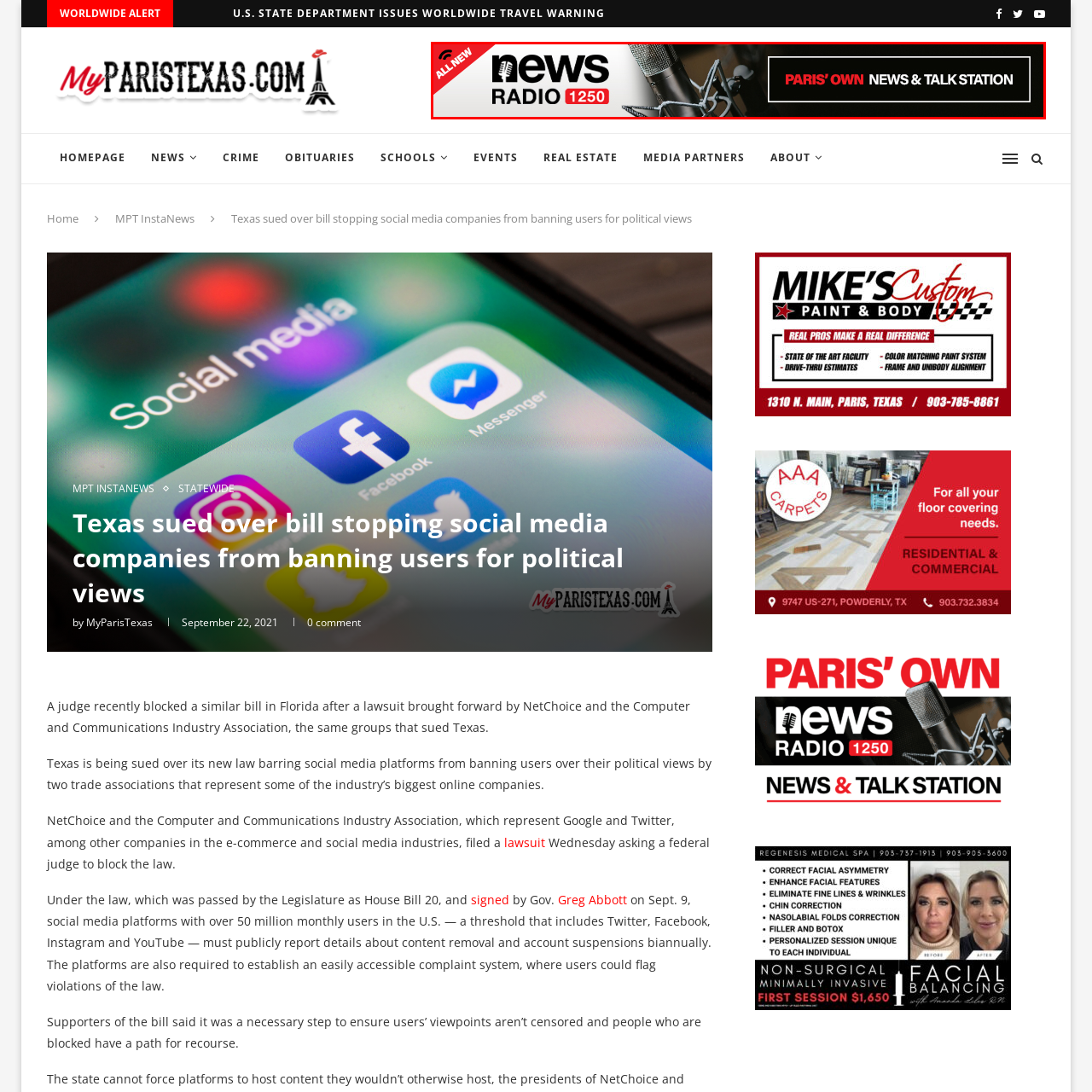Provide a detailed narrative of the image inside the red-bordered section.

The image features a promotional banner for news radio station "News Radio 1250," highlighting its role as "Paris' Own News & Talk Station." The design incorporates a stylized microphone graphic, emphasizing the station's focus on broadcasting news and talk programming. The prominent use of the word "news" suggests a commitment to delivering timely and relevant information to the local community in Paris. The overall layout combines text and imagery to create an eye-catching advertisement for the radio station, inviting listeners to tune in for engaging content.